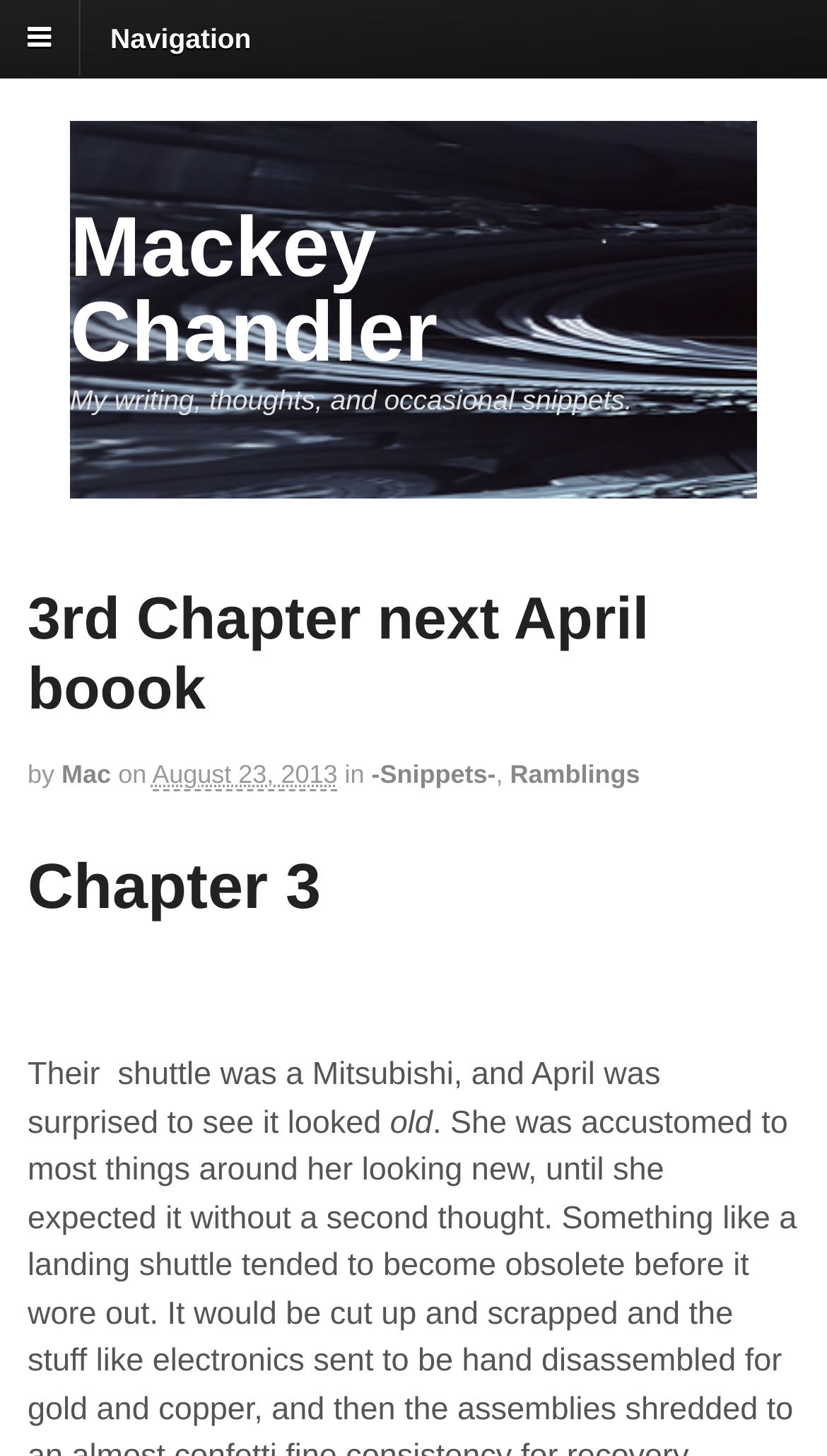Use a single word or phrase to respond to the question:
What is the title of the chapter?

Chapter 3